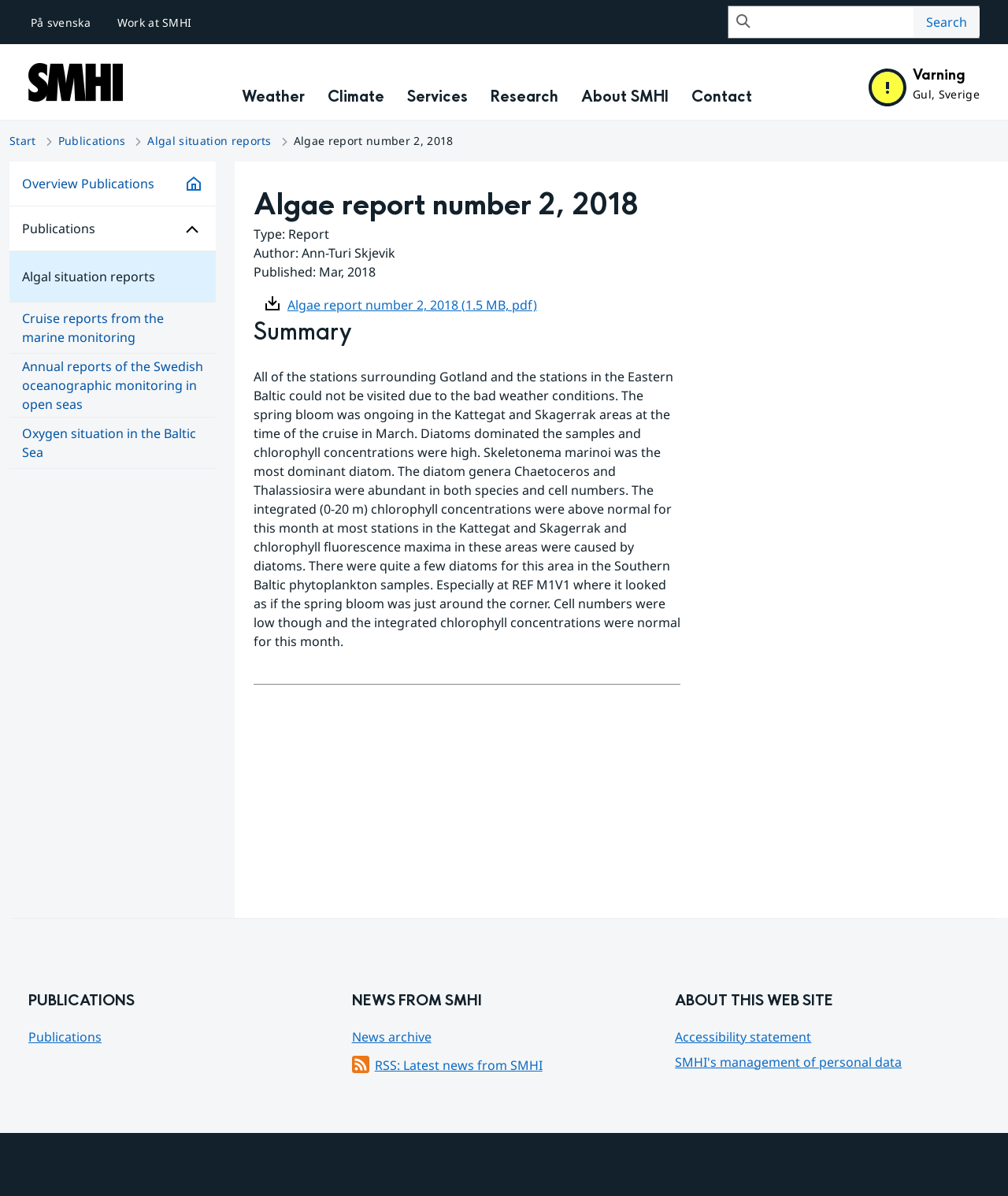What is the format of the report?
Use the information from the screenshot to give a comprehensive response to the question.

I found the answer by looking at the link 'Algae report number 2, 2018 (1.5 MB, pdf)' located in the main content area of the webpage.